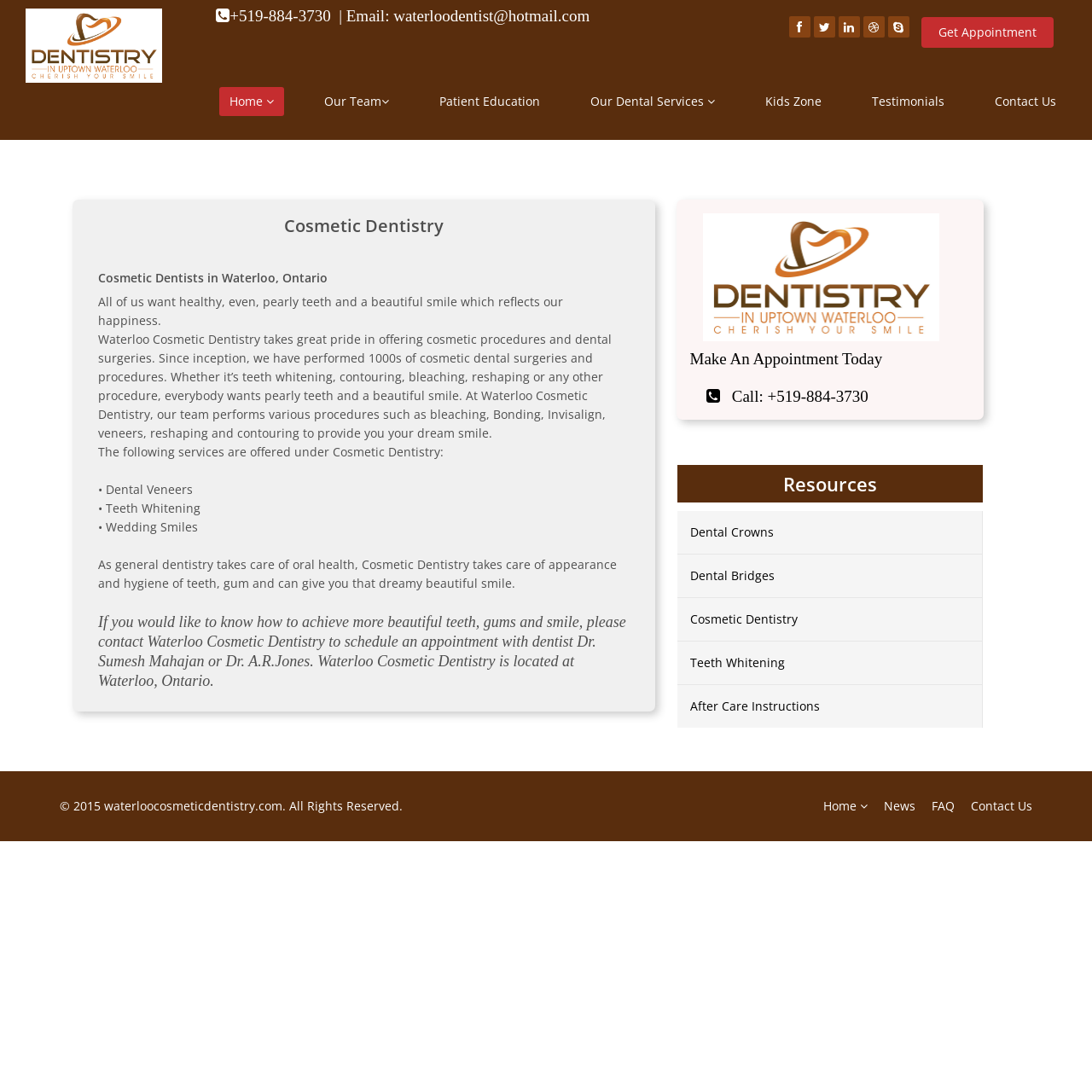Indicate the bounding box coordinates of the element that needs to be clicked to satisfy the following instruction: "Call the dentist using the phone number". The coordinates should be four float numbers between 0 and 1, i.e., [left, top, right, bottom].

[0.21, 0.006, 0.31, 0.023]